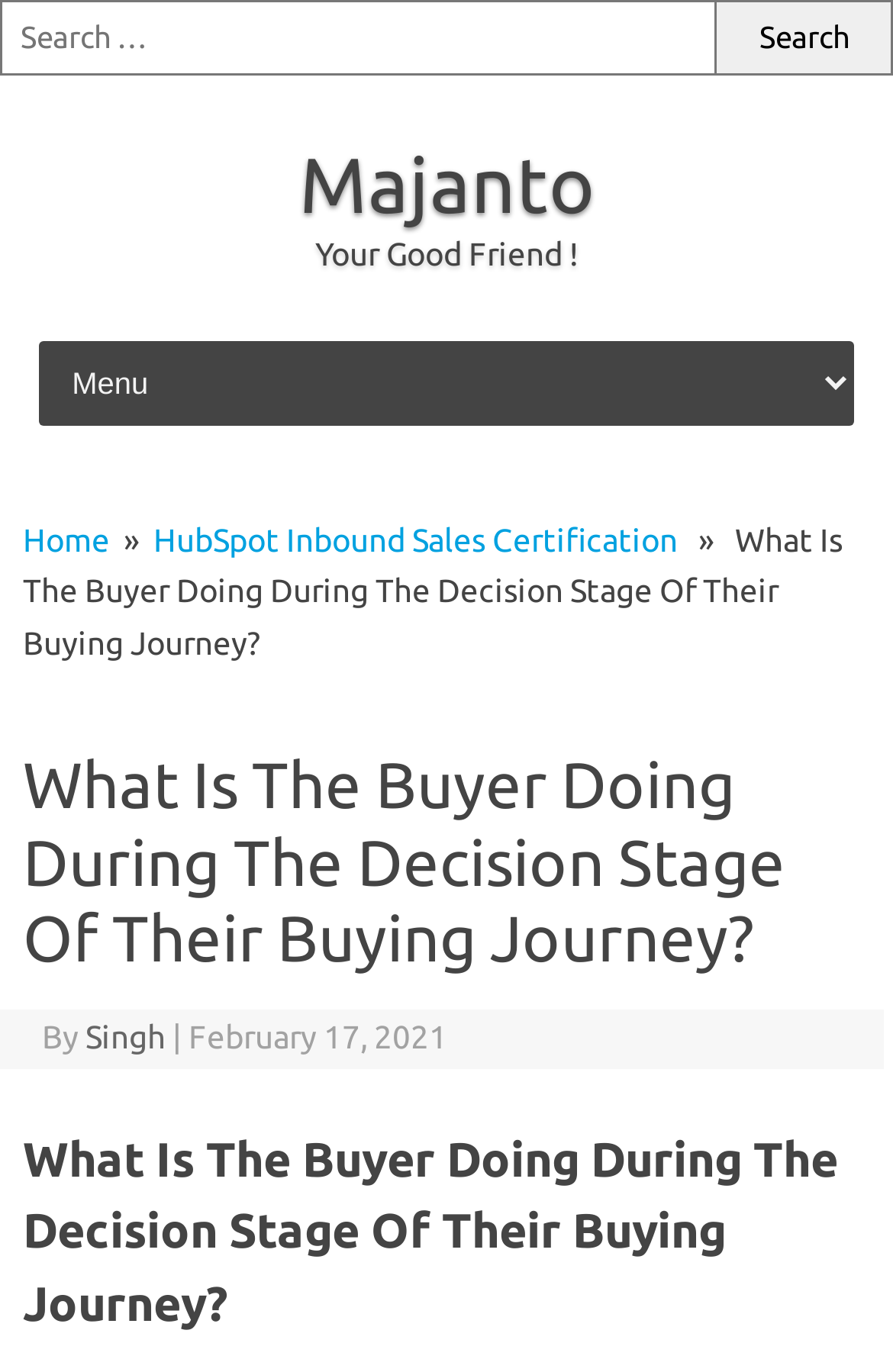Show the bounding box coordinates for the element that needs to be clicked to execute the following instruction: "search for something". Provide the coordinates in the form of four float numbers between 0 and 1, i.e., [left, top, right, bottom].

[0.0, 0.0, 1.0, 0.055]